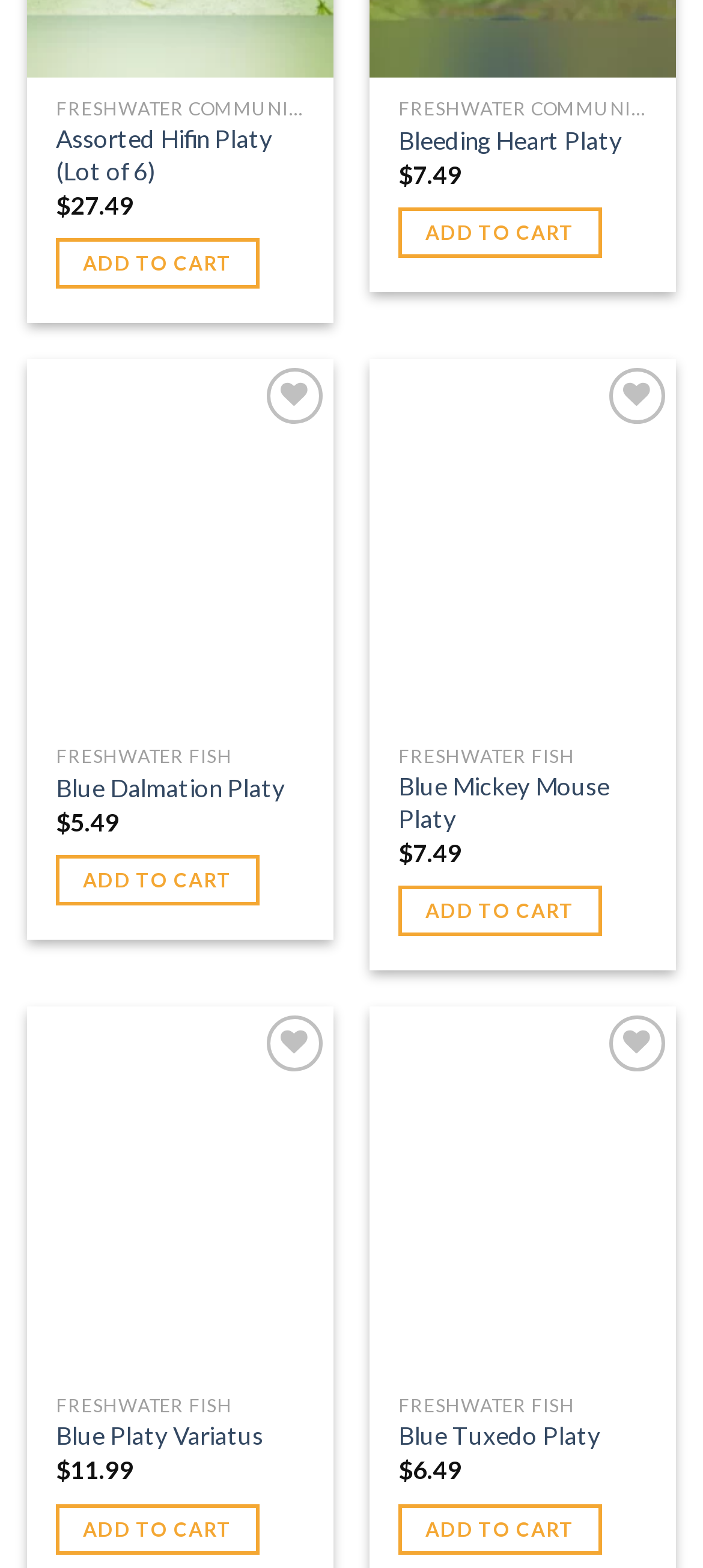Identify the bounding box coordinates of the element to click to follow this instruction: 'Buy Blue Mickey Mouse Platy'. Ensure the coordinates are four float values between 0 and 1, provided as [left, top, right, bottom].

[0.567, 0.565, 0.856, 0.597]